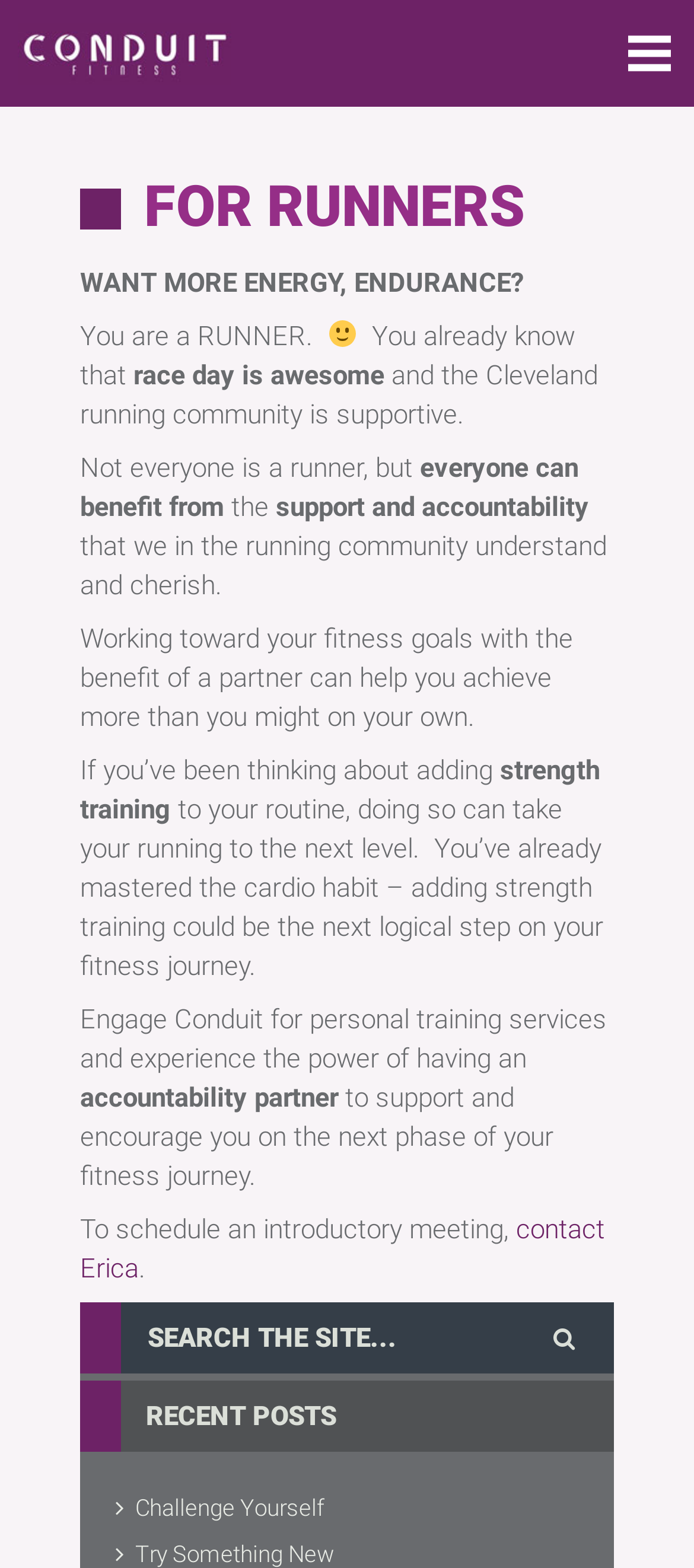What is the purpose of Conduit Fitness?
Give a one-word or short phrase answer based on the image.

Personal training services